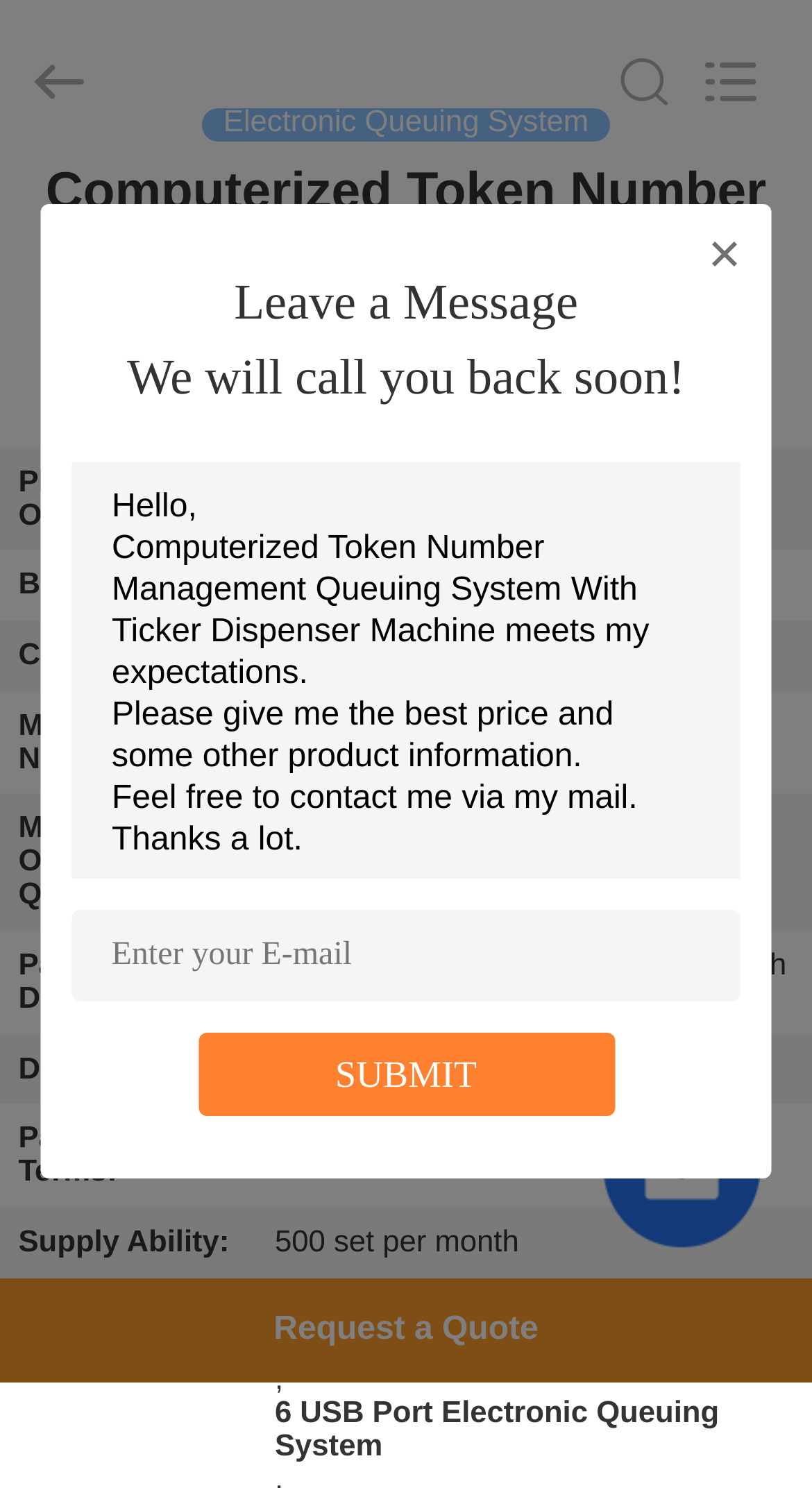How many sets can be delivered per month?
Carefully analyze the image and provide a thorough answer to the question.

I found the supply ability by looking at the table that lists the product's details, where it says 'Supply Ability: 500 set per month'.